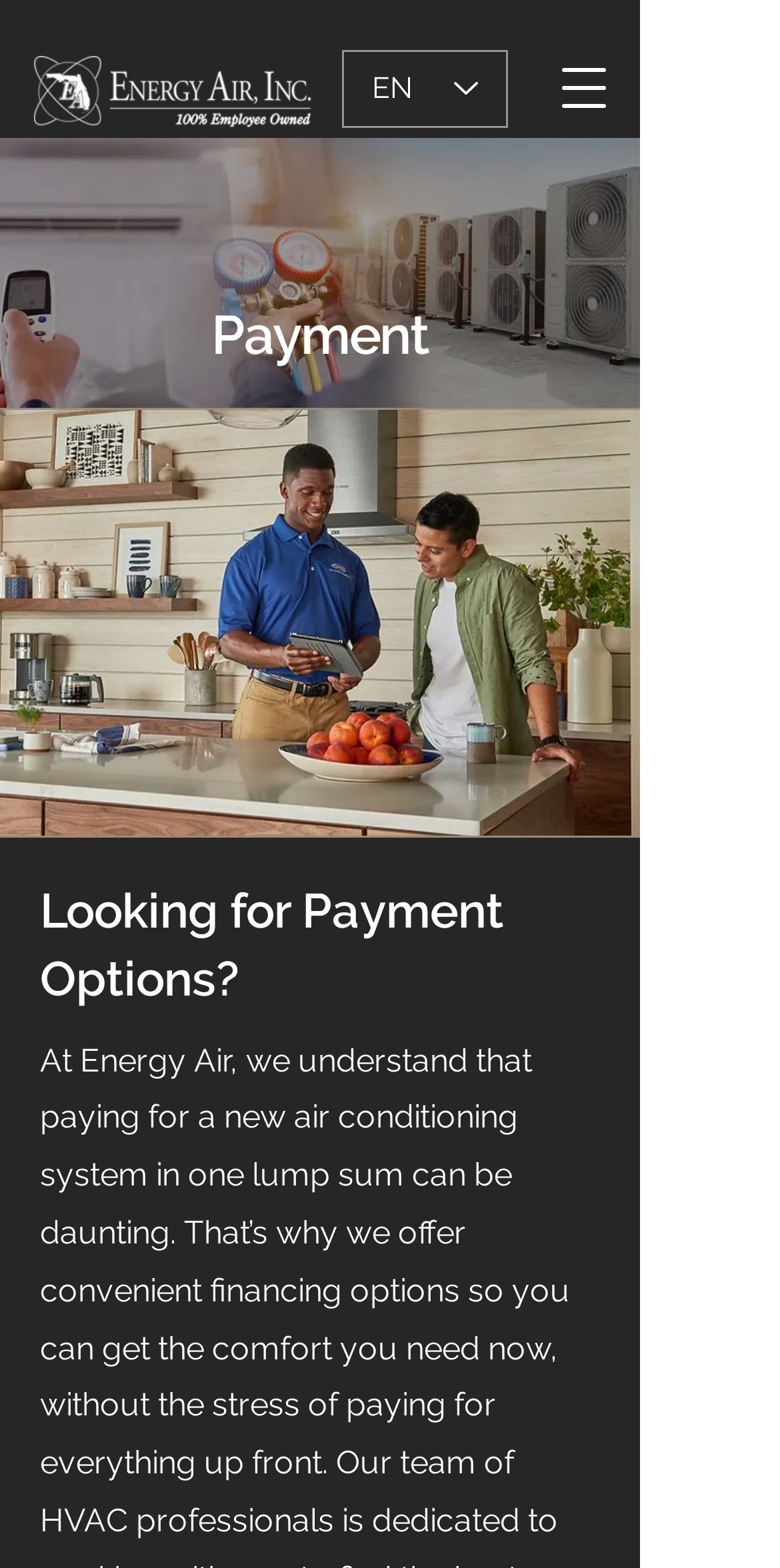Provide a one-word or brief phrase answer to the question:
What is the main topic of the webpage?

Payment Options